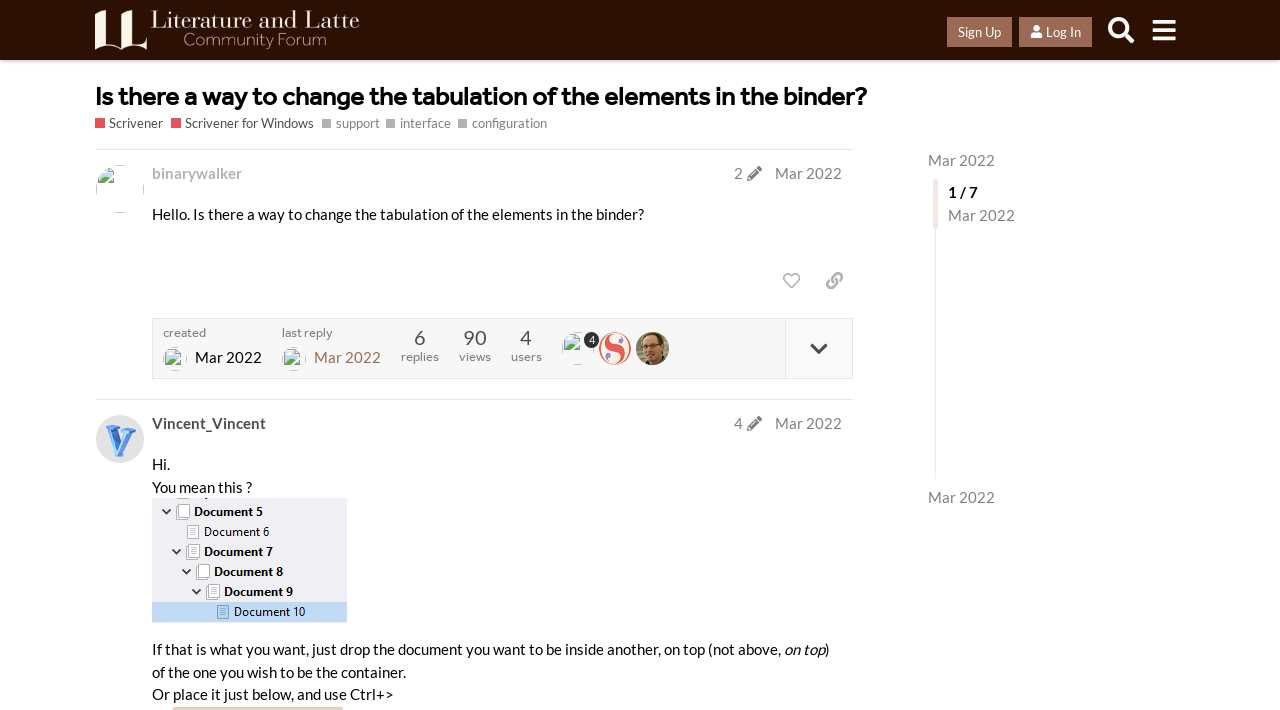Kindly respond to the following question with a single word or a brief phrase: 
What is the name of the forum?

Literature & Latte Forums